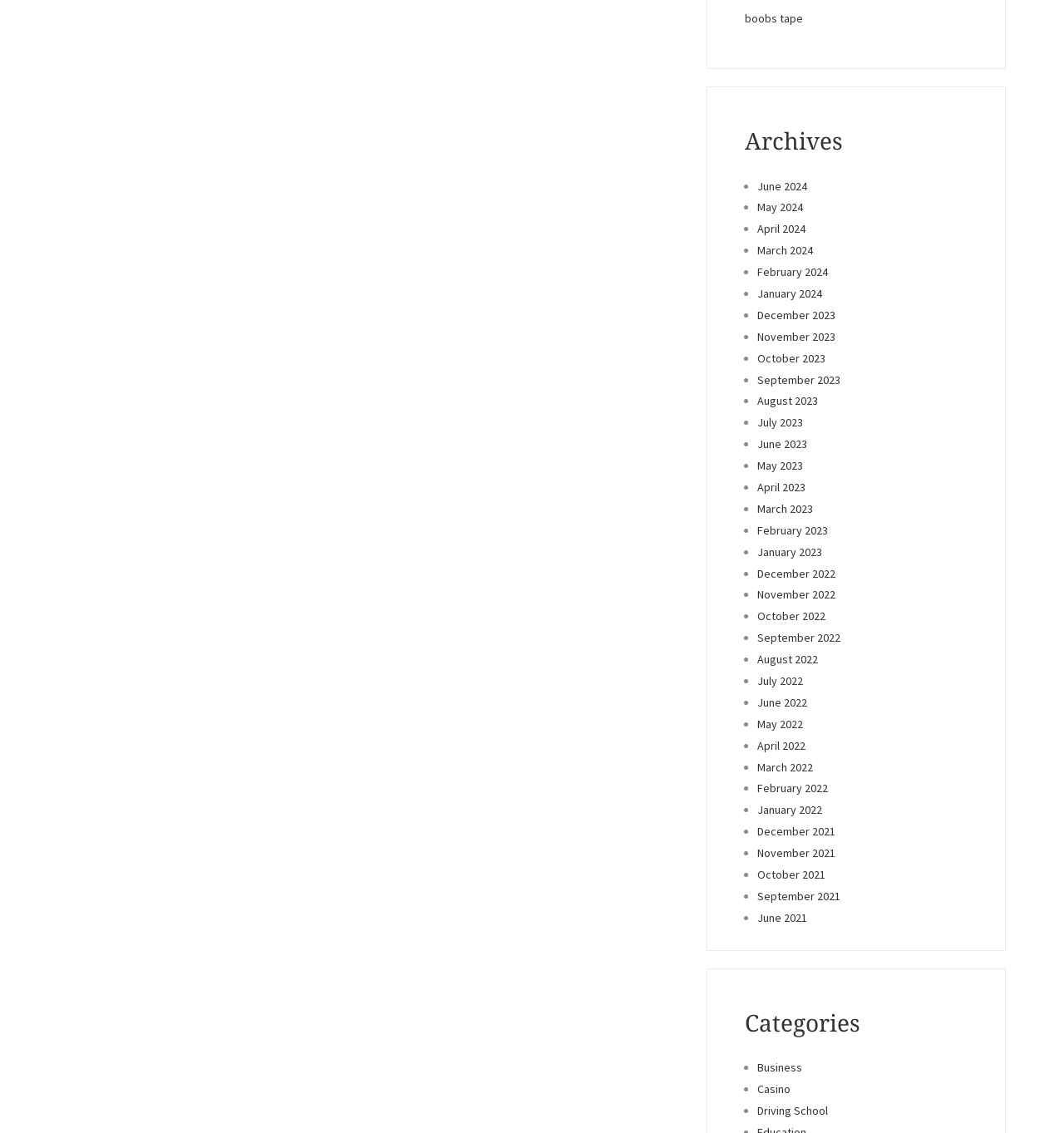What is the last month listed in the archives?
Refer to the image and give a detailed answer to the question.

The last month listed in the archives is 'June 2021', which can be found at the bottom of the 'Archives' section. It is the last link in the list of archives.